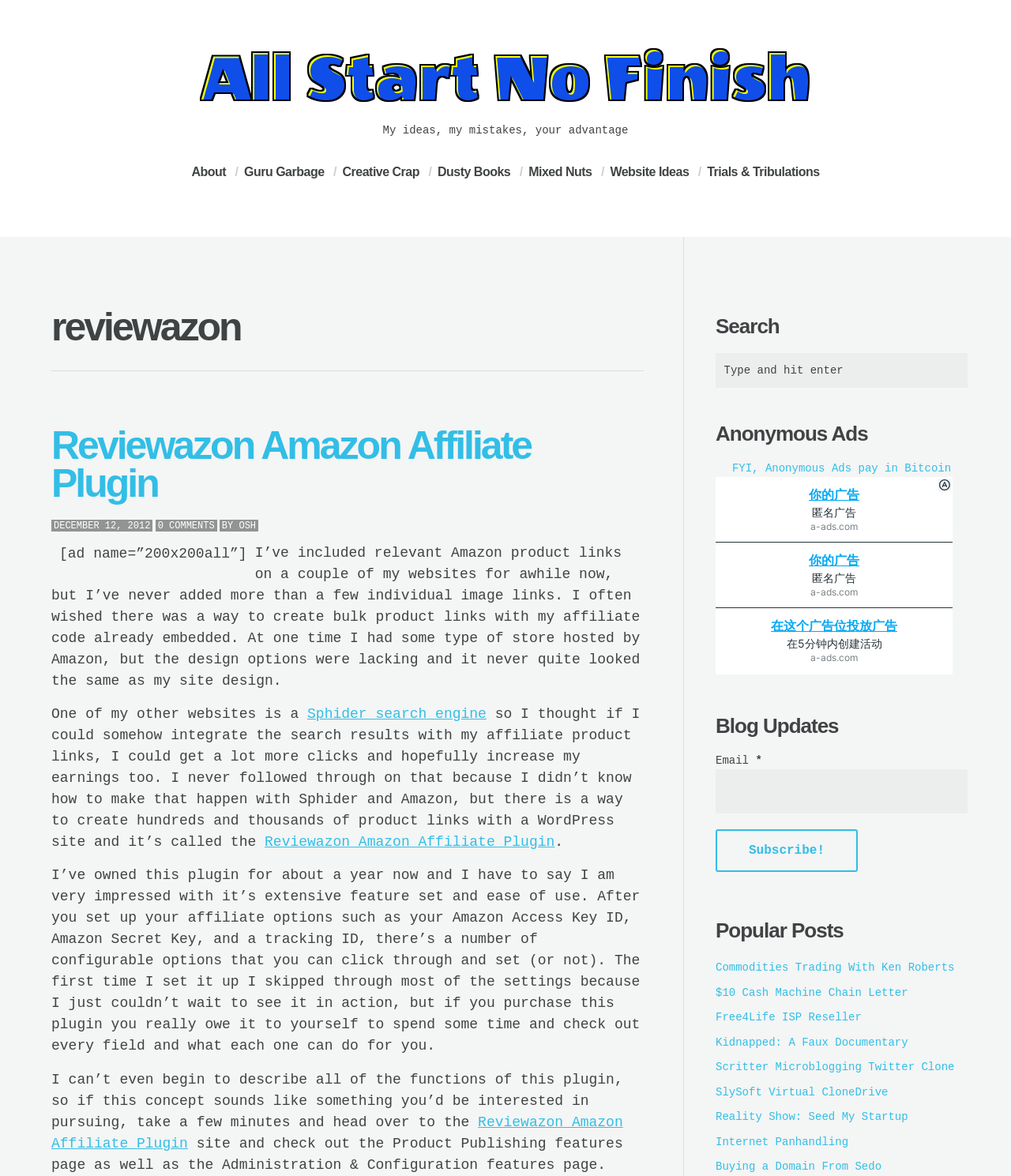Extract the bounding box coordinates of the UI element described: "parent_node: Email * name="wysija[user][email]" title="Email"". Provide the coordinates in the format [left, top, right, bottom] with values ranging from 0 to 1.

[0.708, 0.654, 0.957, 0.692]